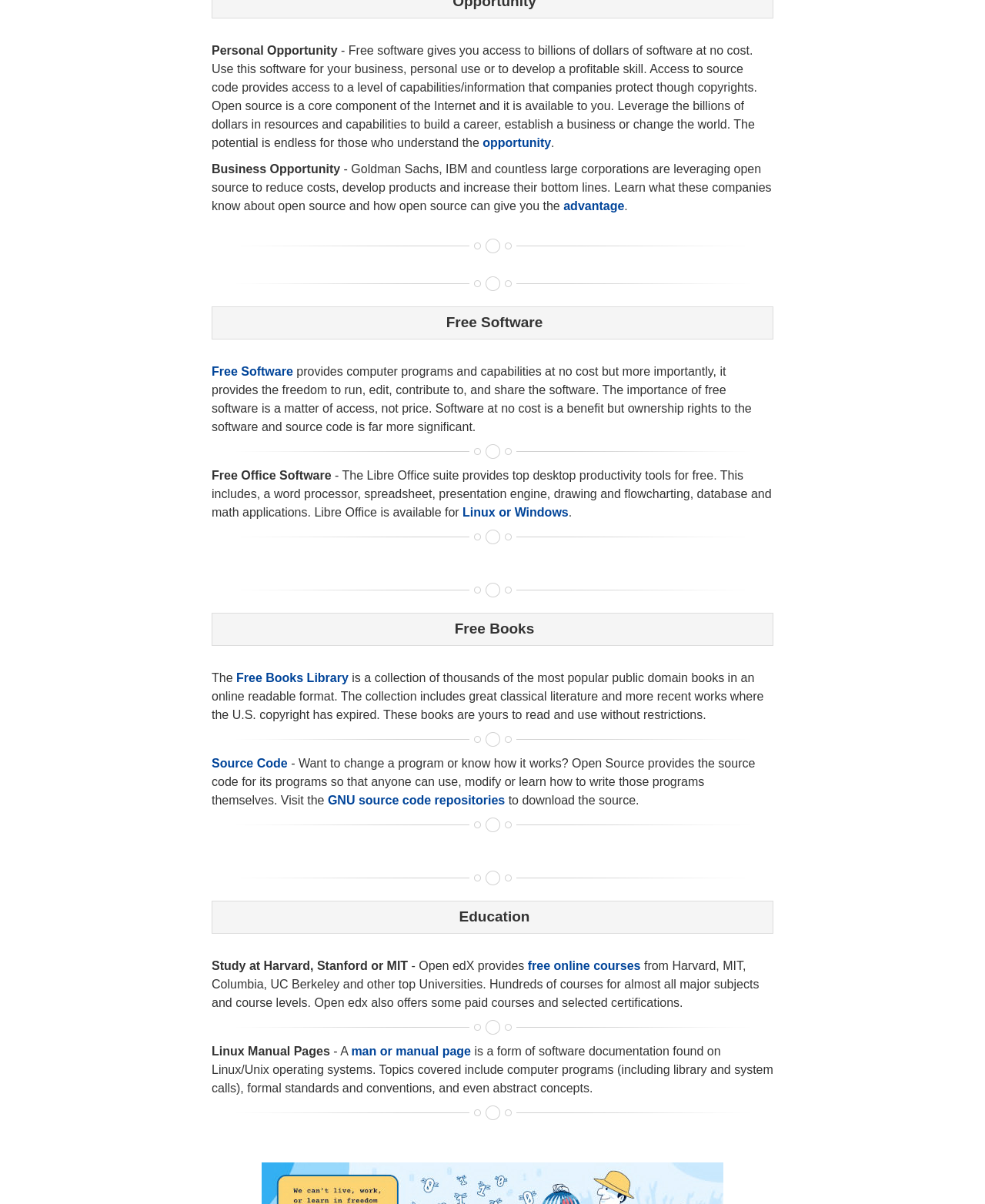What is the benefit of free software?
Based on the image, answer the question with a single word or brief phrase.

Access to source code